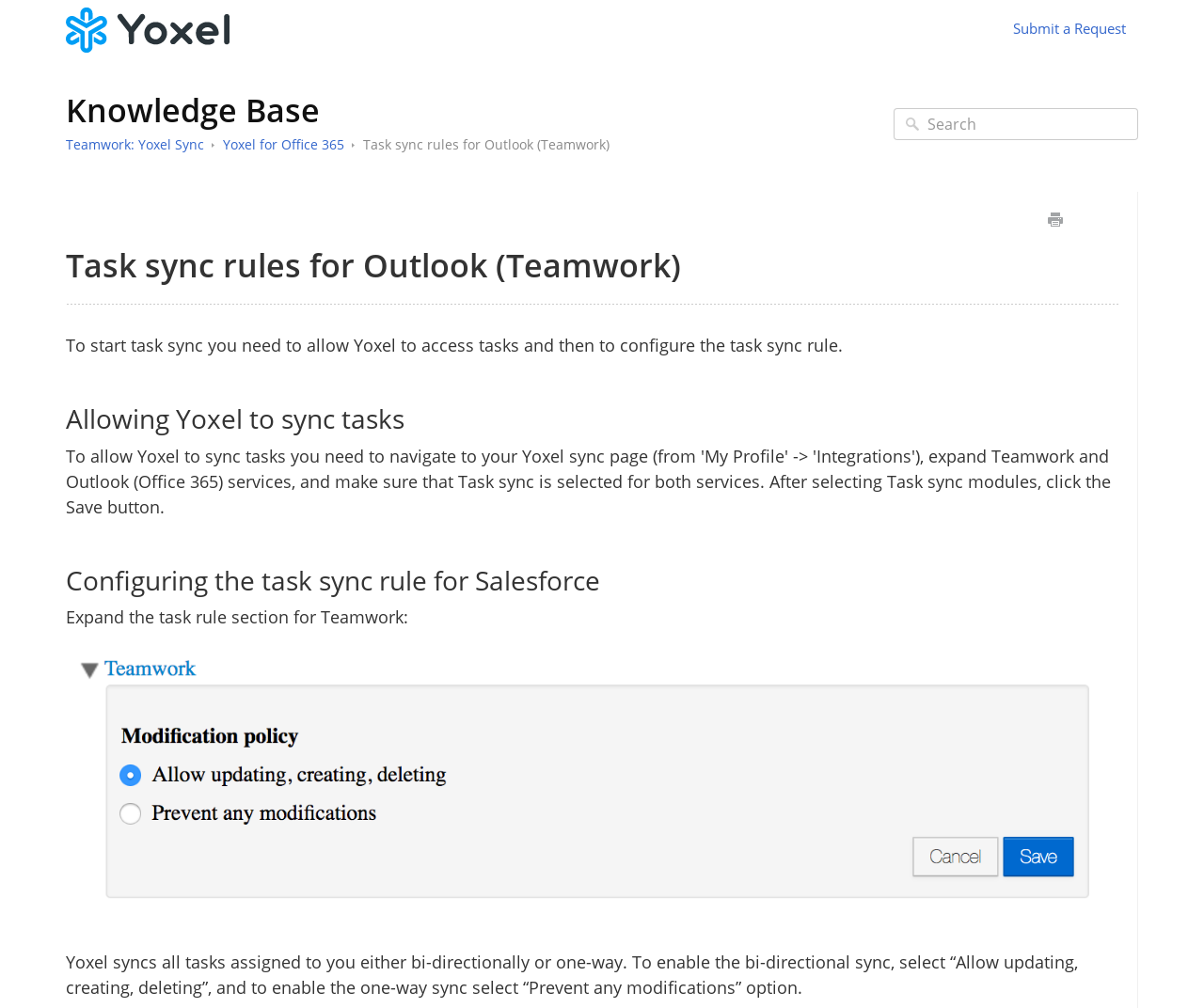Identify the bounding box coordinates for the element you need to click to achieve the following task: "Search for something". The coordinates must be four float values ranging from 0 to 1, formatted as [left, top, right, bottom].

[0.742, 0.107, 0.945, 0.139]